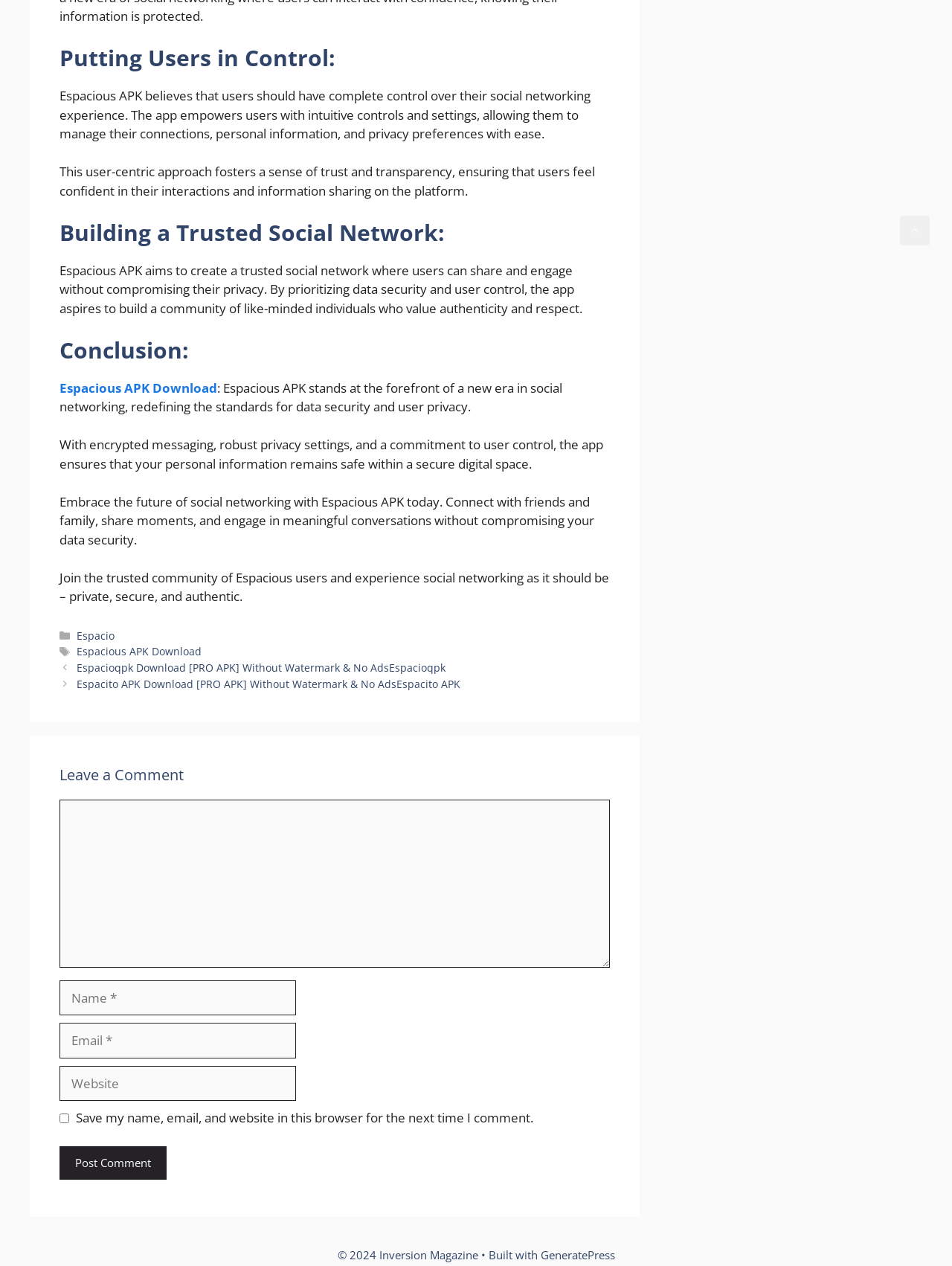Identify the bounding box coordinates of the part that should be clicked to carry out this instruction: "View the 'Categories' section".

None